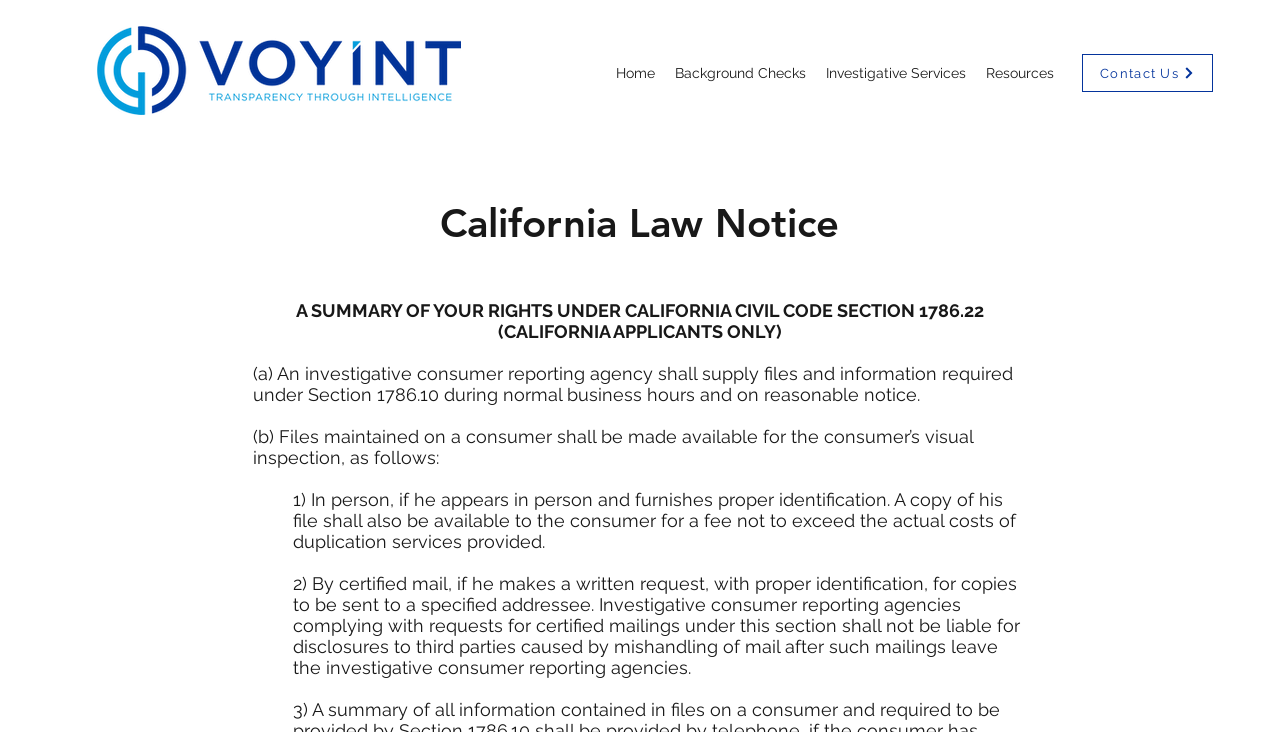Given the description "Resources", determine the bounding box of the corresponding UI element.

[0.762, 0.079, 0.831, 0.12]